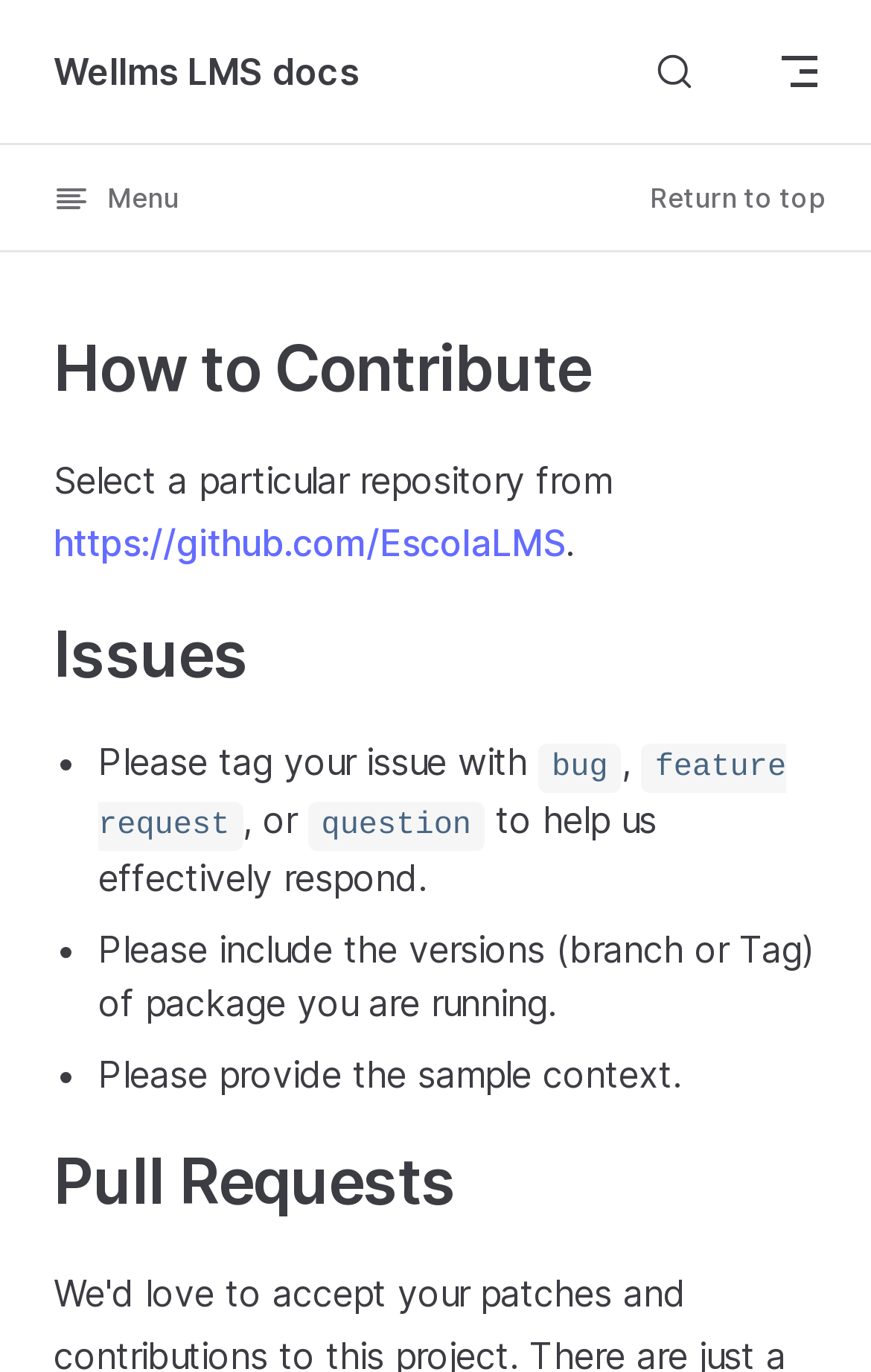What is the purpose of the 'Search' button?
Provide a short answer using one word or a brief phrase based on the image.

To search the page